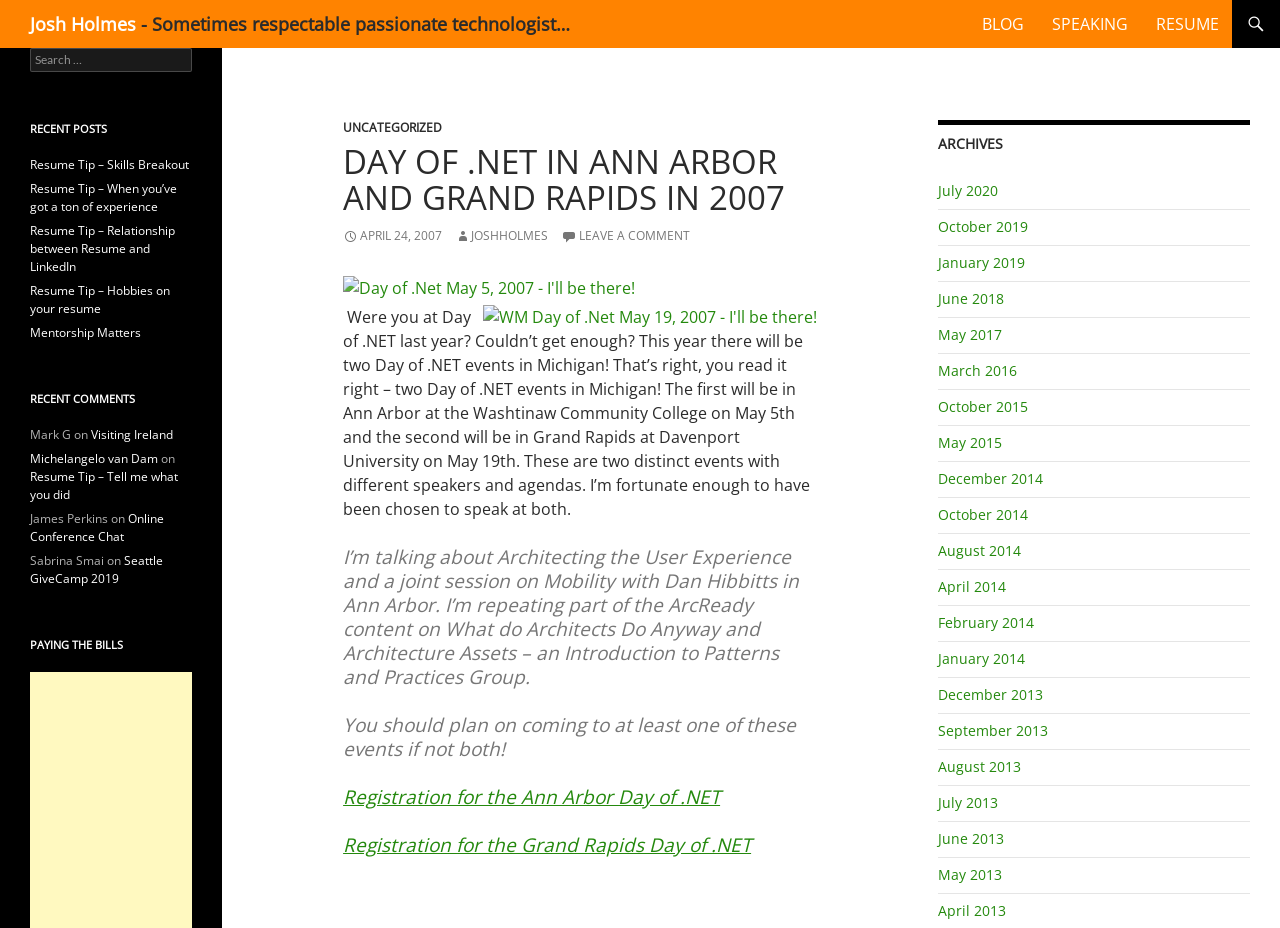Please locate the bounding box coordinates of the region I need to click to follow this instruction: "read the recent post 'Resume Tip – Skills Breakout'".

[0.023, 0.168, 0.148, 0.186]